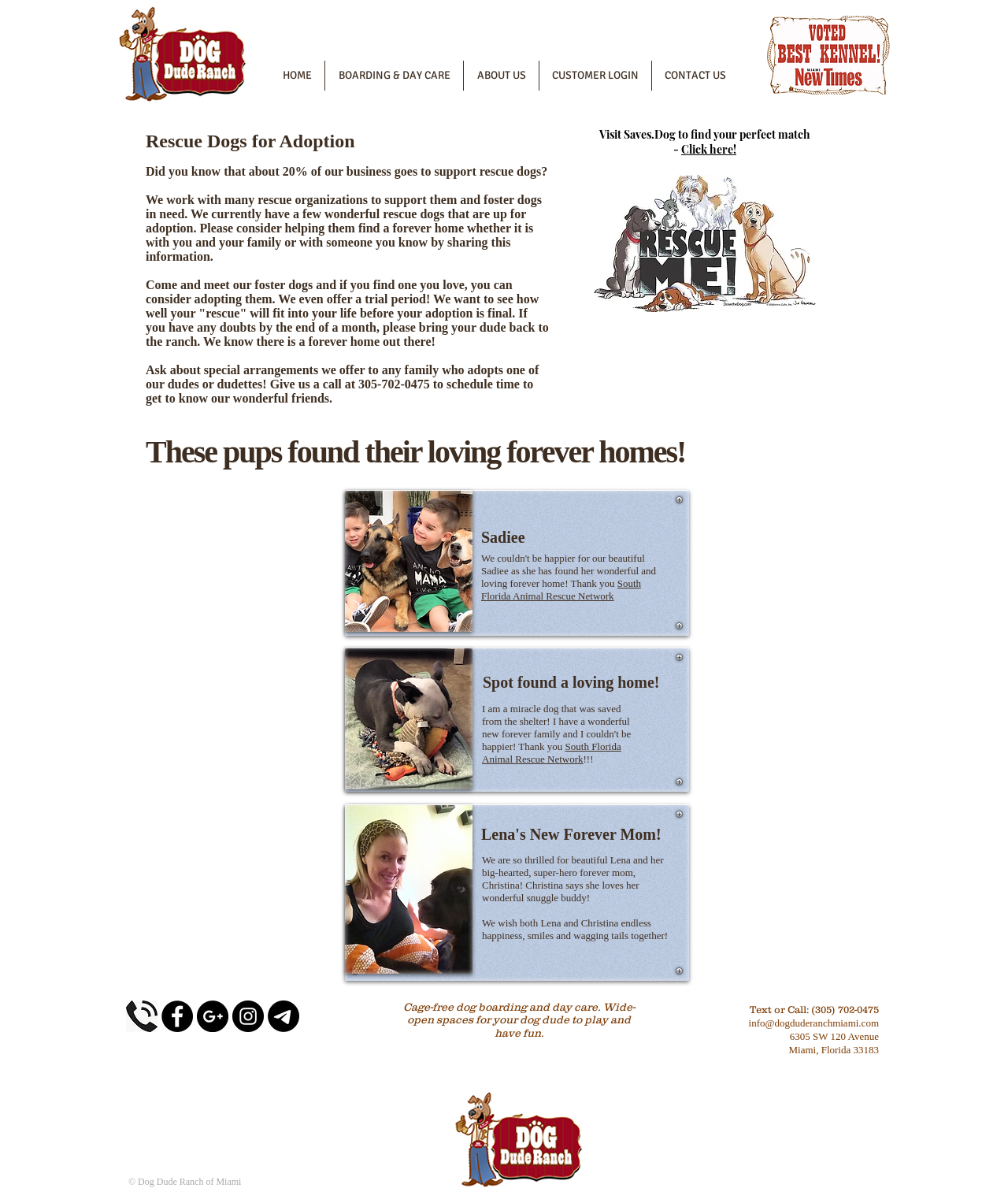Determine the main headline from the webpage and extract its text.

Visit Saves.Dog to find your perfect match - Click here!